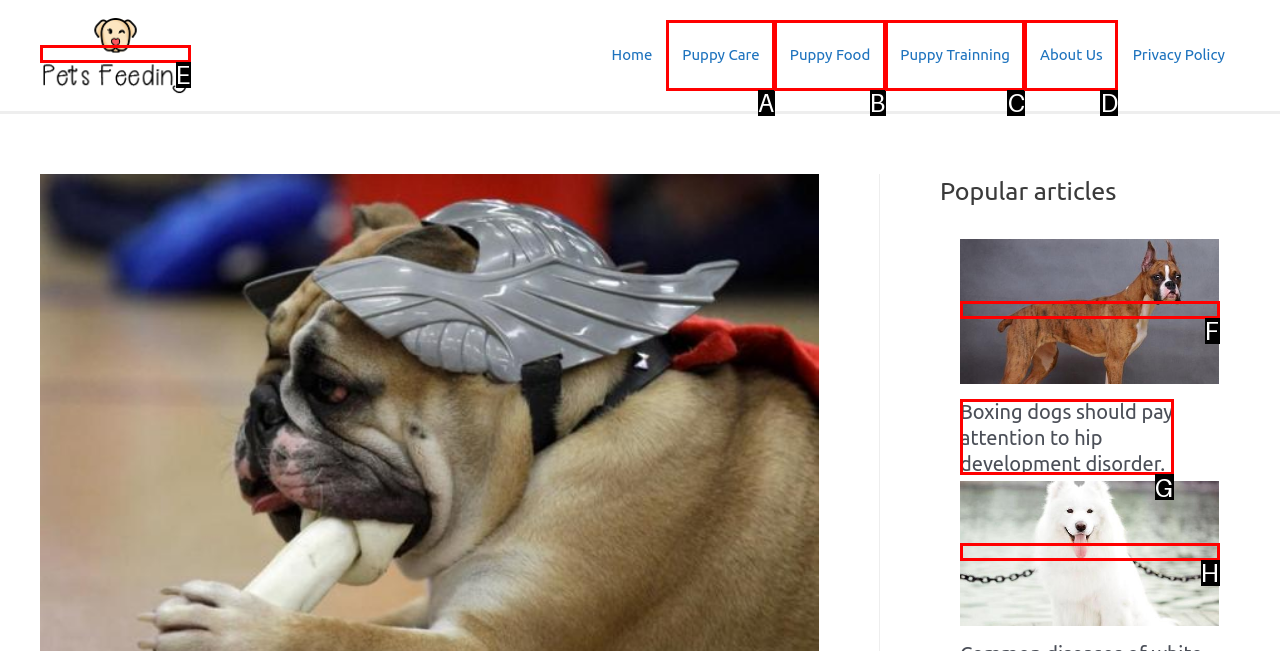Tell me which UI element to click to fulfill the given task: View the Puppy Care page. Respond with the letter of the correct option directly.

A